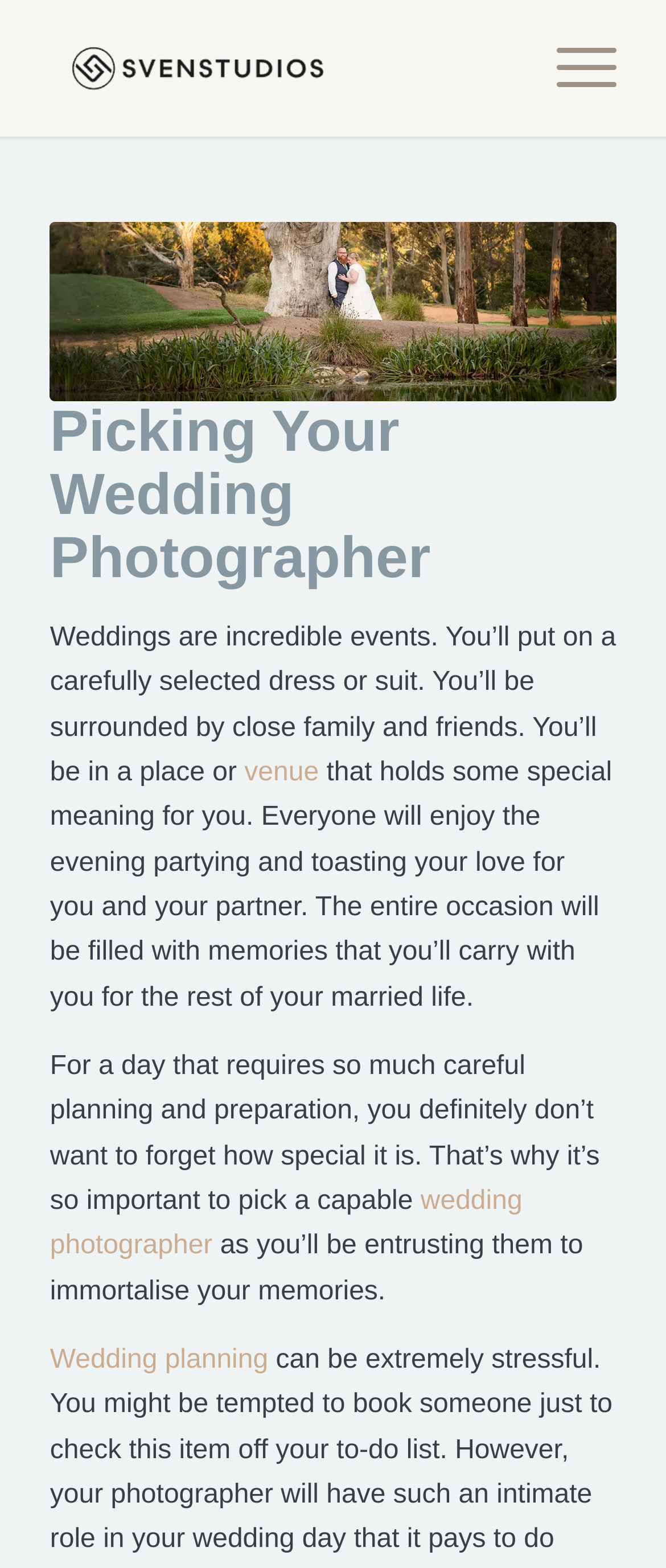What is the title or heading displayed on the webpage?

Picking Your Wedding Photographer